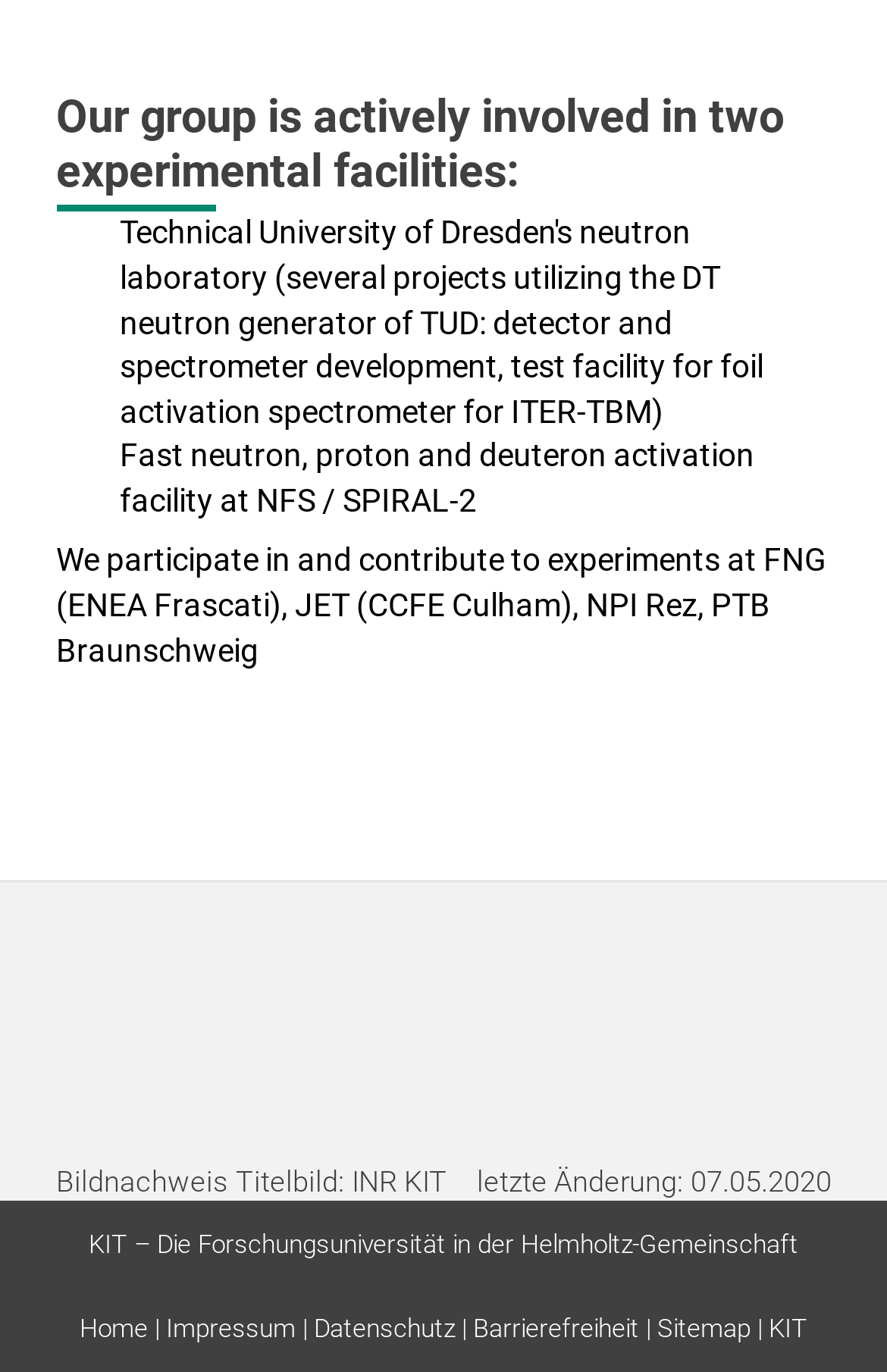Please examine the image and provide a detailed answer to the question: How many experimental facilities are mentioned?

I found the answer by reading the first heading, which says 'Our group is actively involved in two experimental facilities:'.